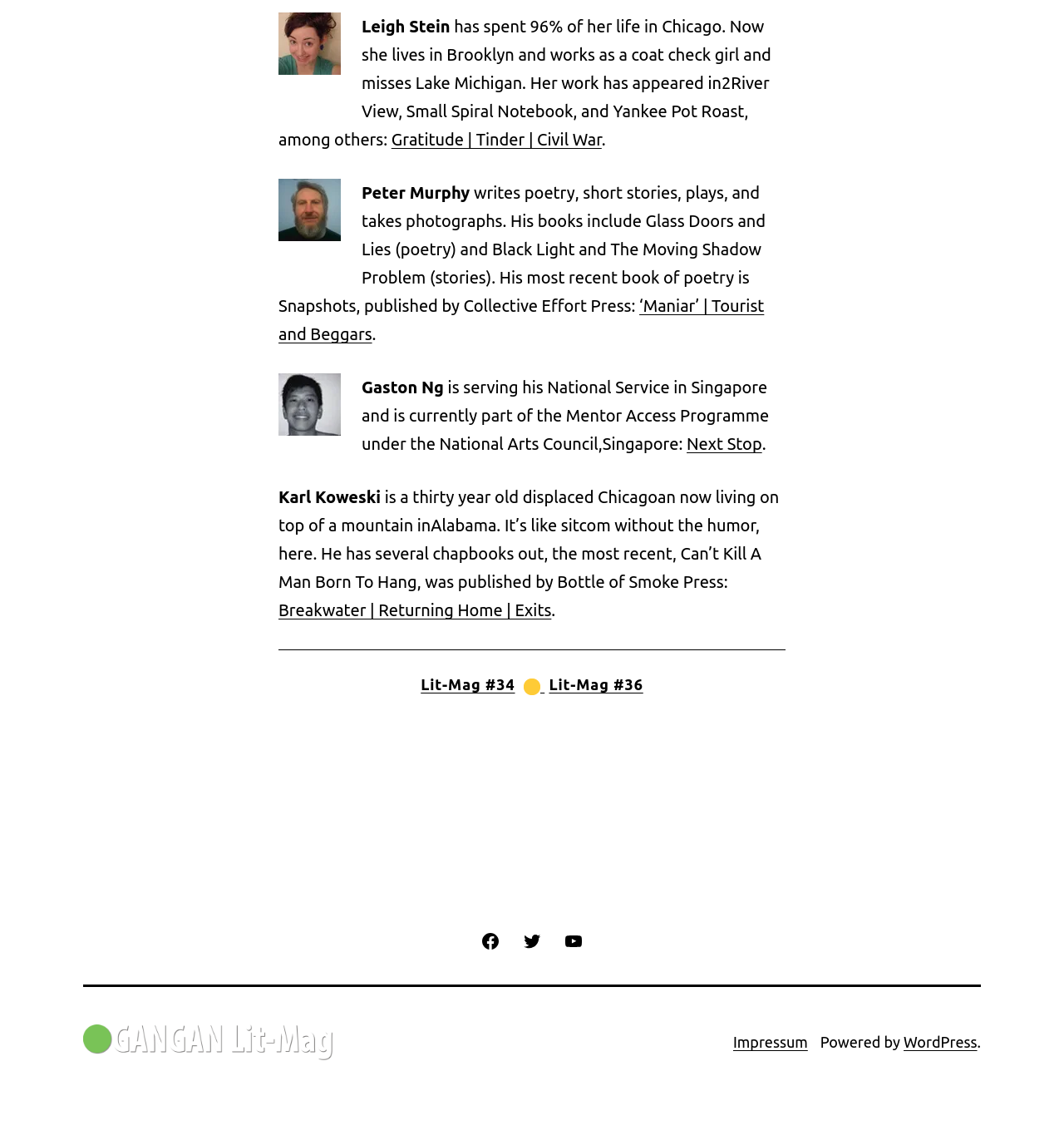Using the element description: "alt="GANGAN Lit-Mag 1996 – 2019"", determine the bounding box coordinates for the specified UI element. The coordinates should be four float numbers between 0 and 1, [left, top, right, bottom].

[0.078, 0.903, 0.312, 0.923]